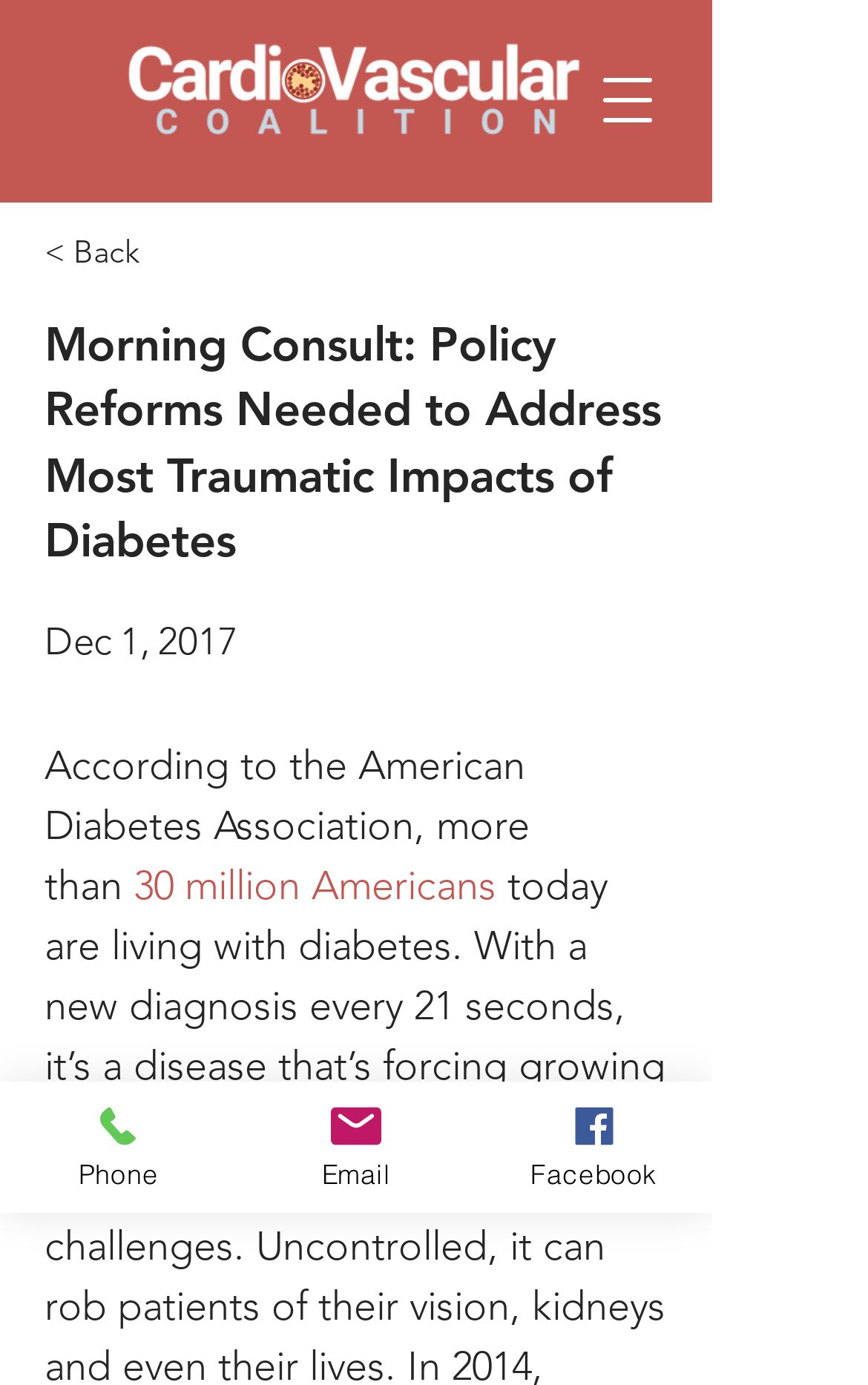What is the number of Americans mentioned in the article?
Please use the visual content to give a single word or phrase answer.

30 million